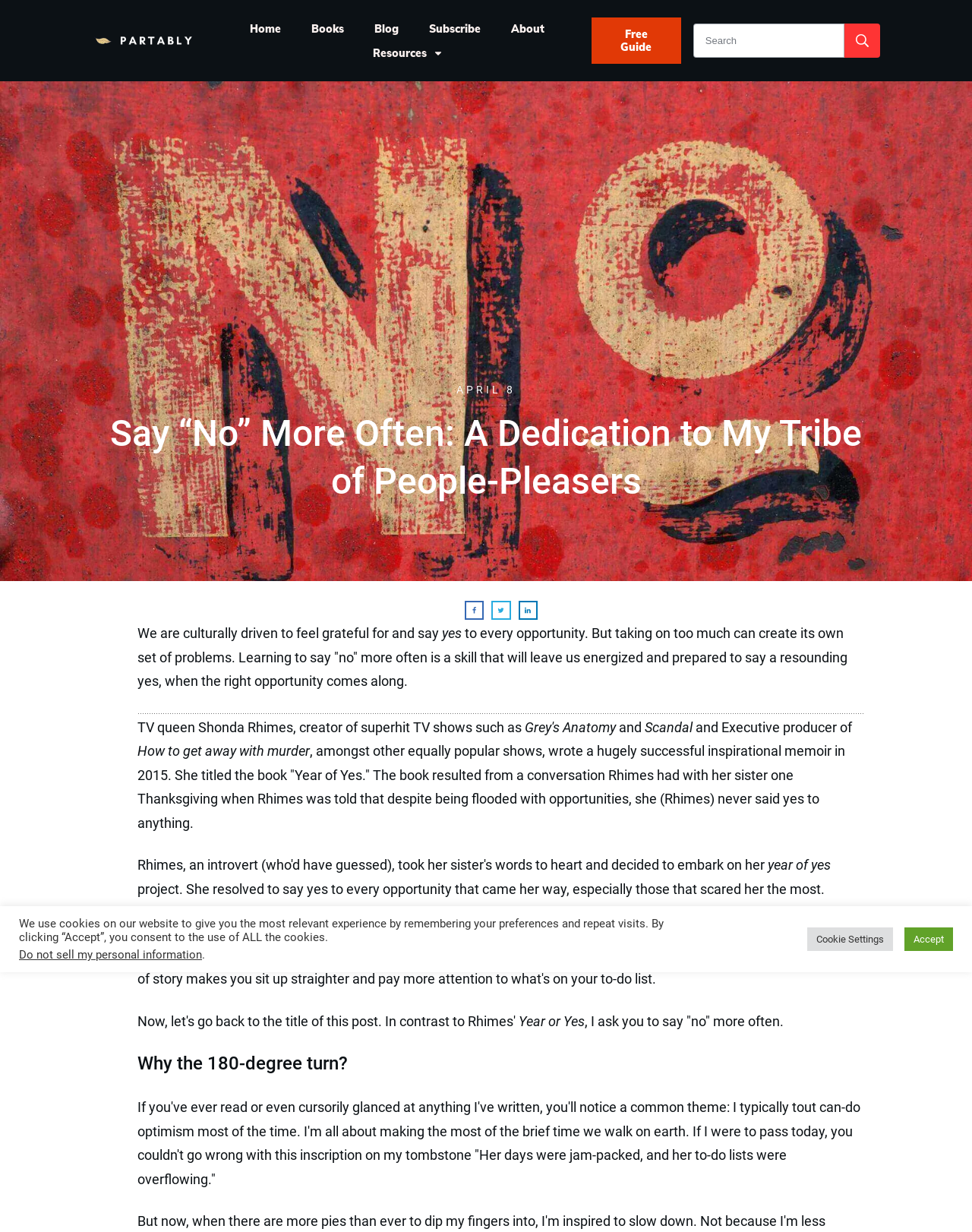Can you extract the headline from the webpage for me?

Say “No” More Often: A Dedication to My Tribe of People-Pleasers